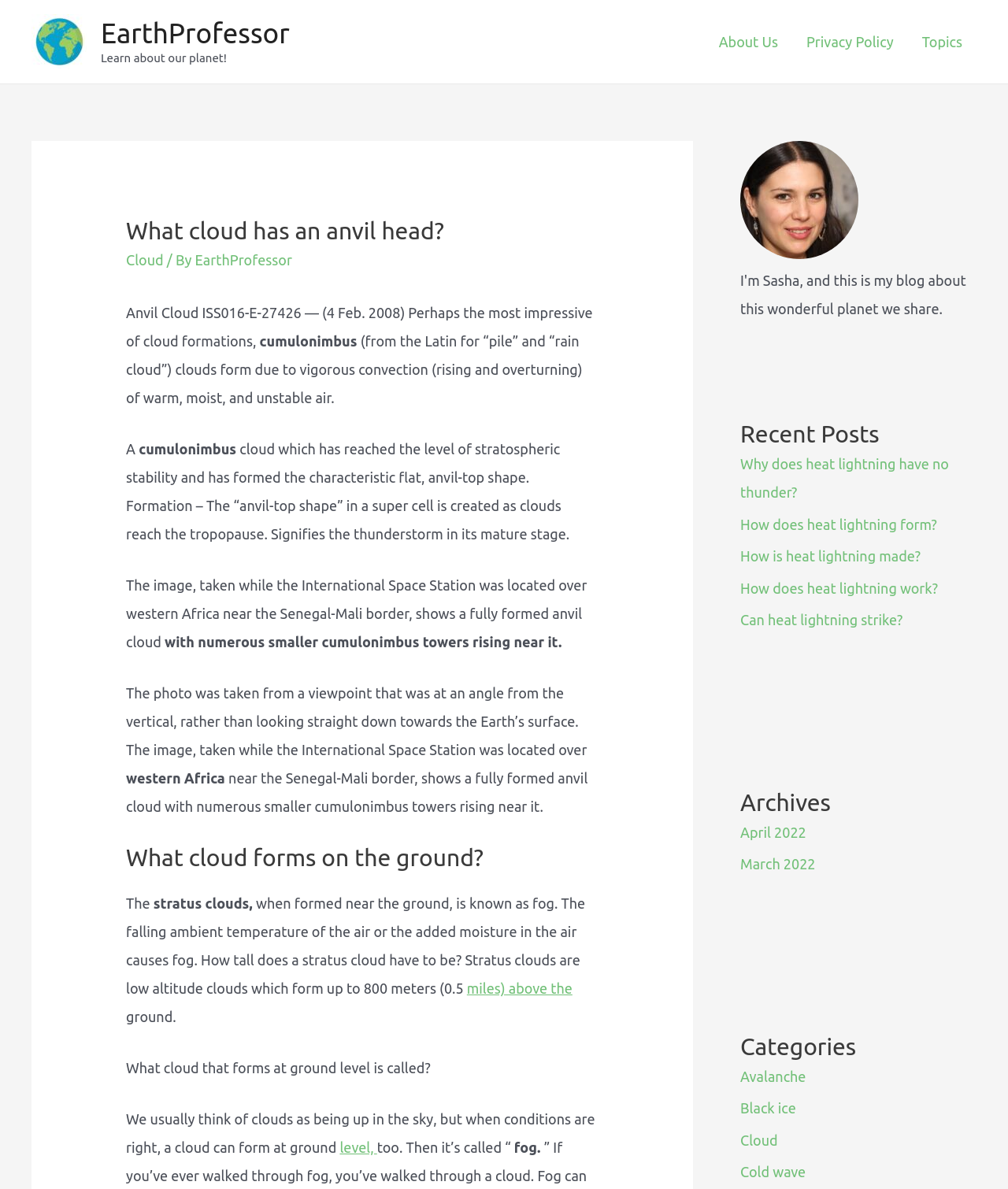Answer this question using a single word or a brief phrase:
What is the term for a cloud that forms at ground level?

Fog